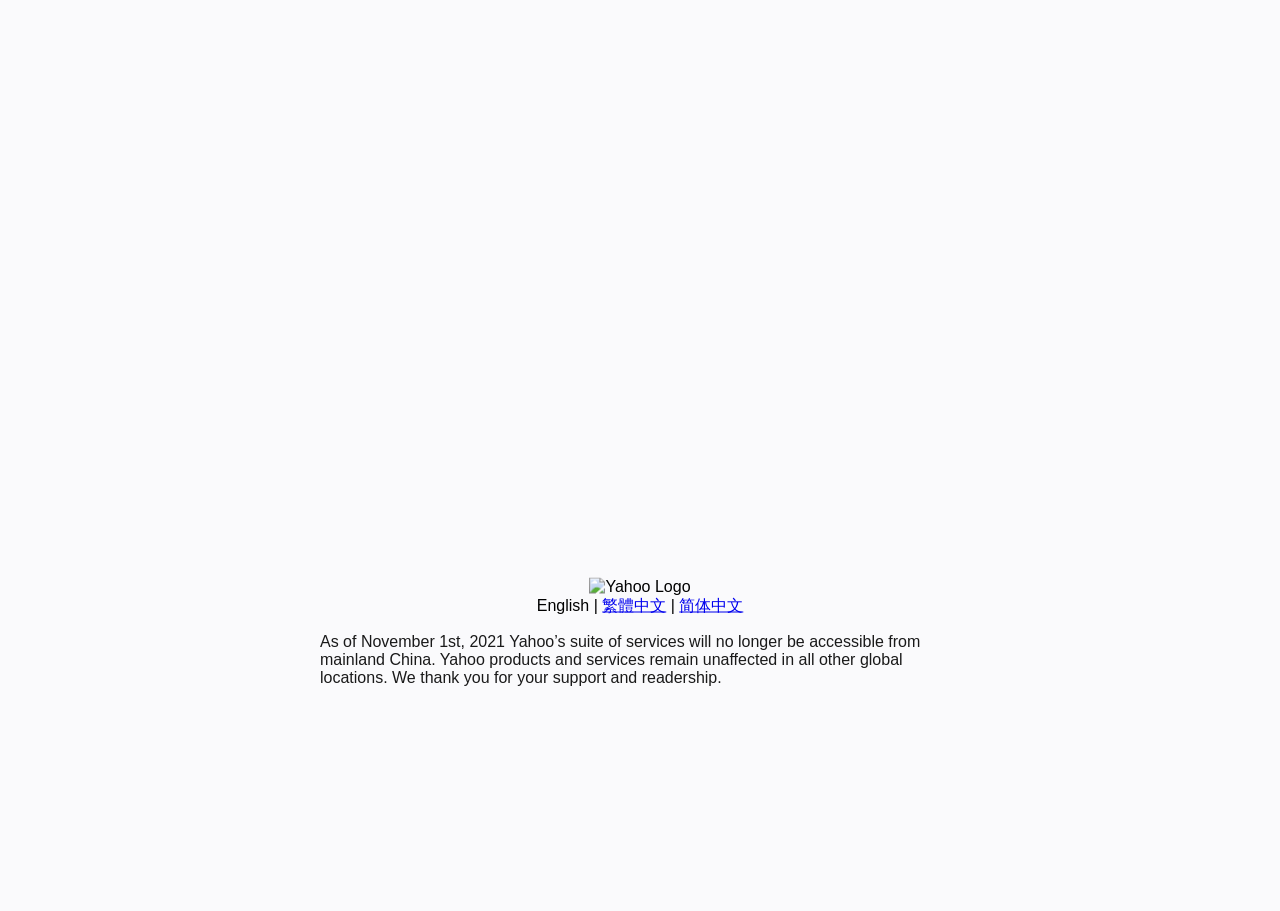Given the description: "English", determine the bounding box coordinates of the UI element. The coordinates should be formatted as four float numbers between 0 and 1, [left, top, right, bottom].

[0.419, 0.655, 0.46, 0.673]